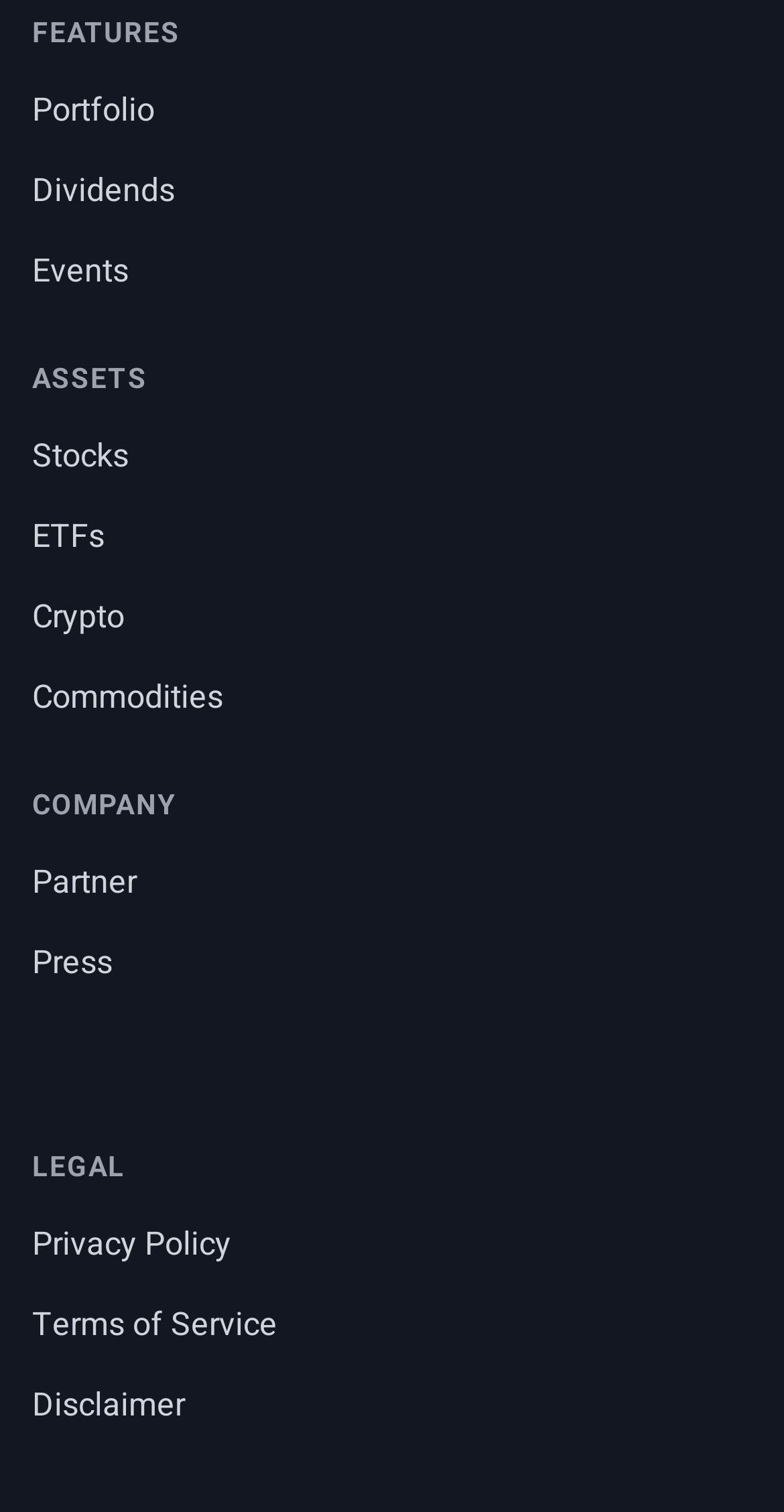Locate the bounding box coordinates of the element that should be clicked to fulfill the instruction: "Learn about partner".

[0.041, 0.568, 0.174, 0.6]